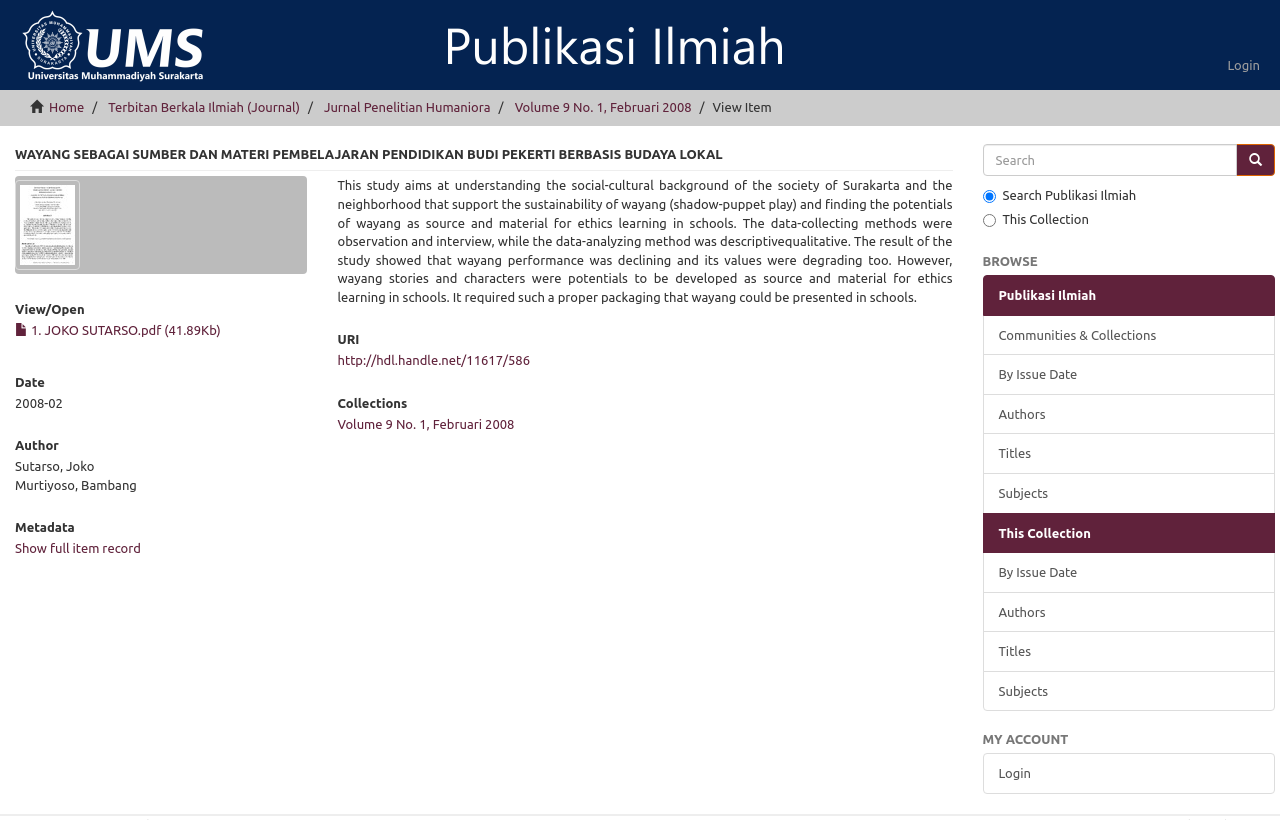Identify the bounding box coordinates for the element that needs to be clicked to fulfill this instruction: "browse by issue date". Provide the coordinates in the format of four float numbers between 0 and 1: [left, top, right, bottom].

[0.768, 0.432, 0.996, 0.481]